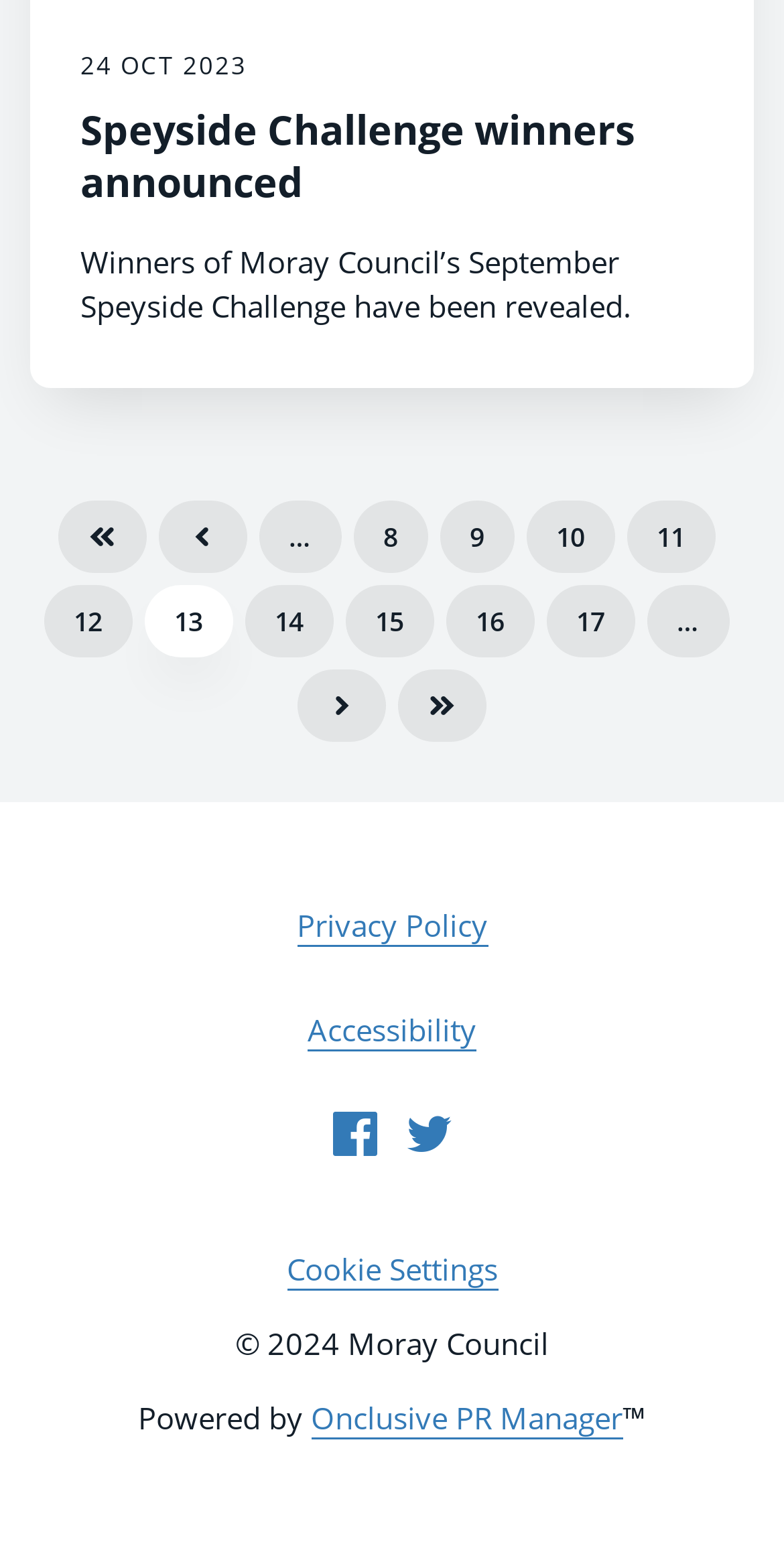Identify the bounding box coordinates for the UI element that matches this description: "First".

[0.073, 0.323, 0.186, 0.37]